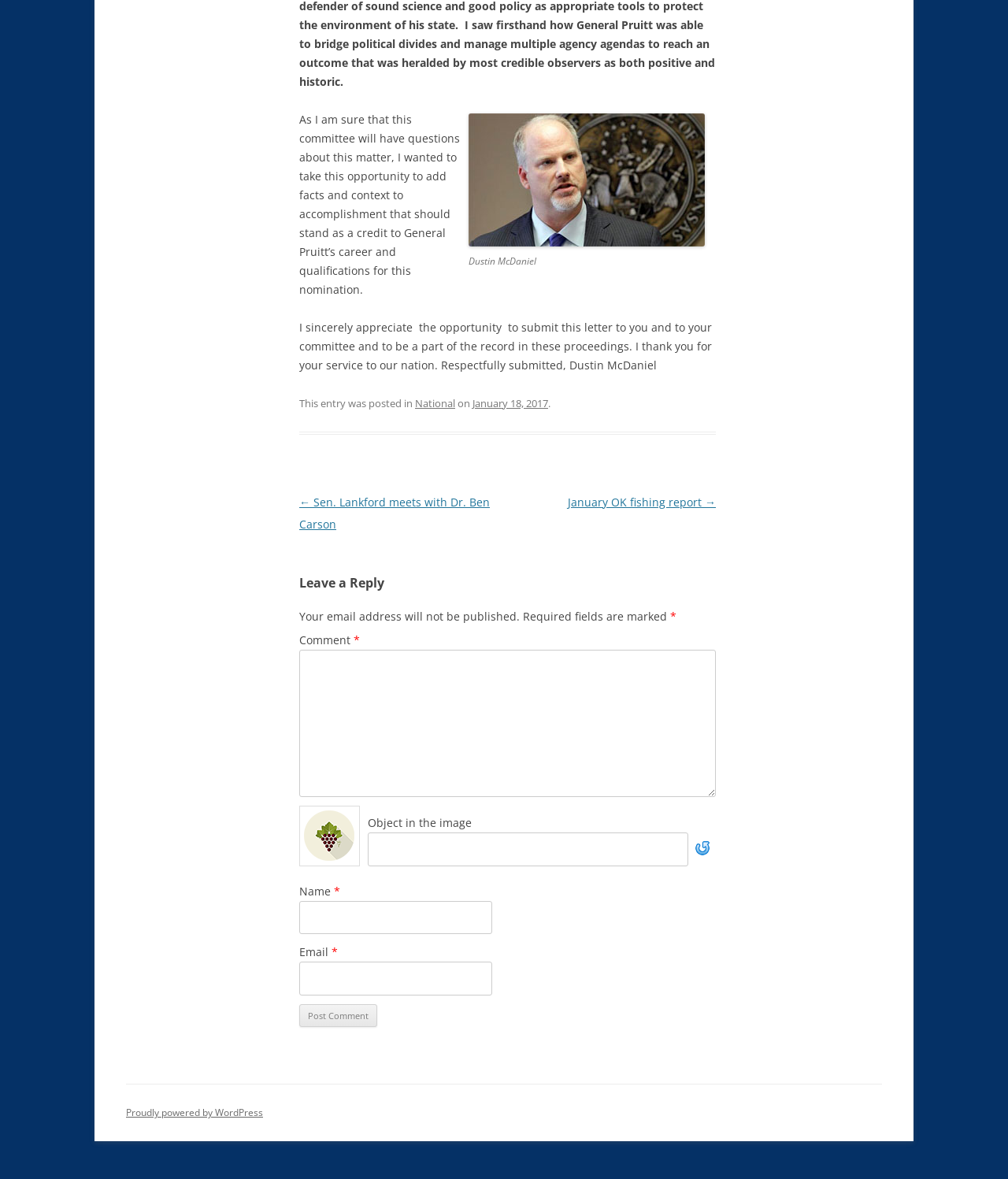By analyzing the image, answer the following question with a detailed response: What is the name of the platform powering the website?

The name of the platform powering the website is mentioned in the link 'Proudly powered by WordPress' which is located at the bottom of the webpage, indicating that the website is powered by WordPress.